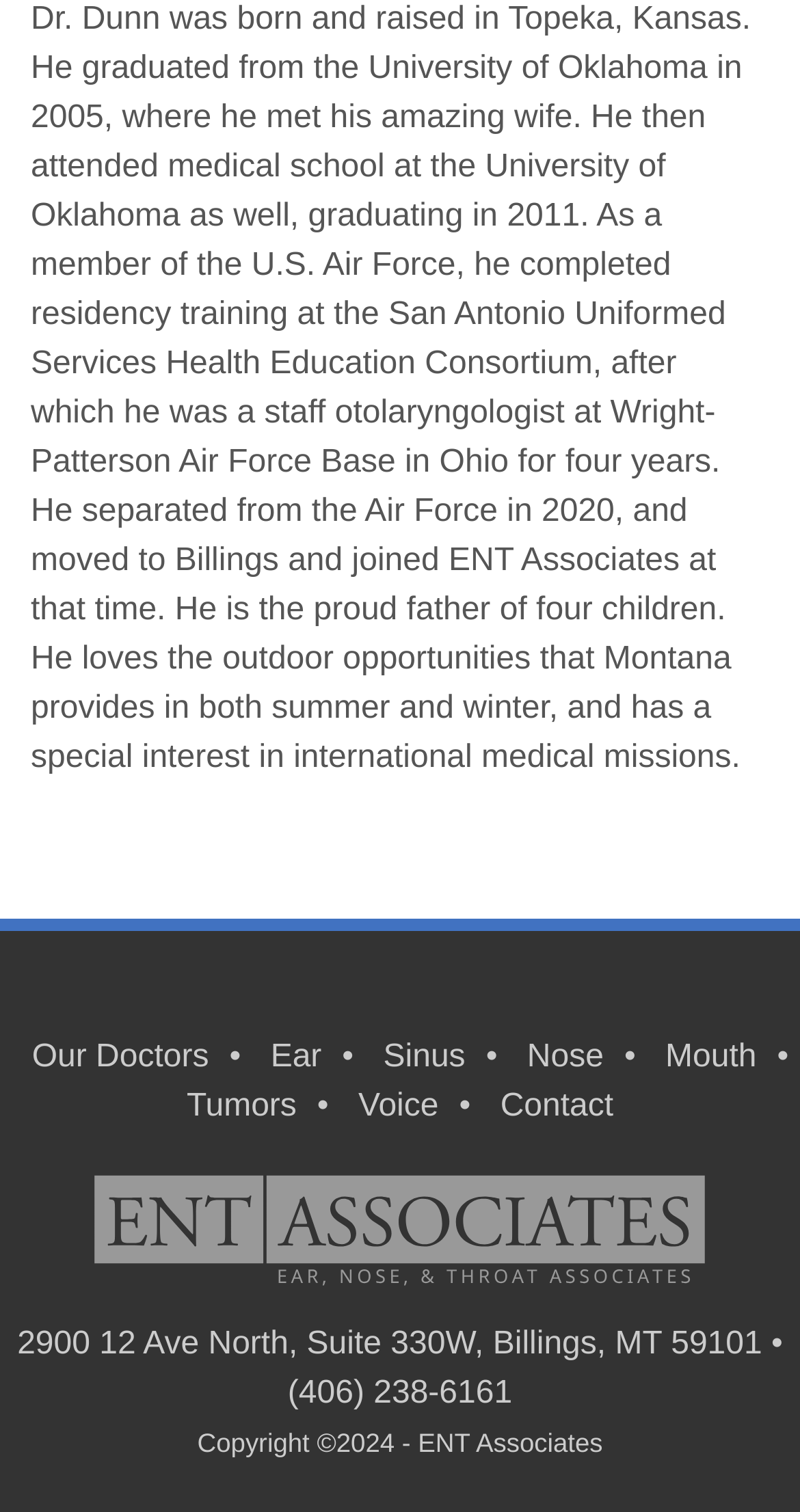Given the element description Voice, specify the bounding box coordinates of the corresponding UI element in the format (top-left x, top-left y, bottom-right x, bottom-right y). All values must be between 0 and 1.

[0.448, 0.72, 0.548, 0.743]